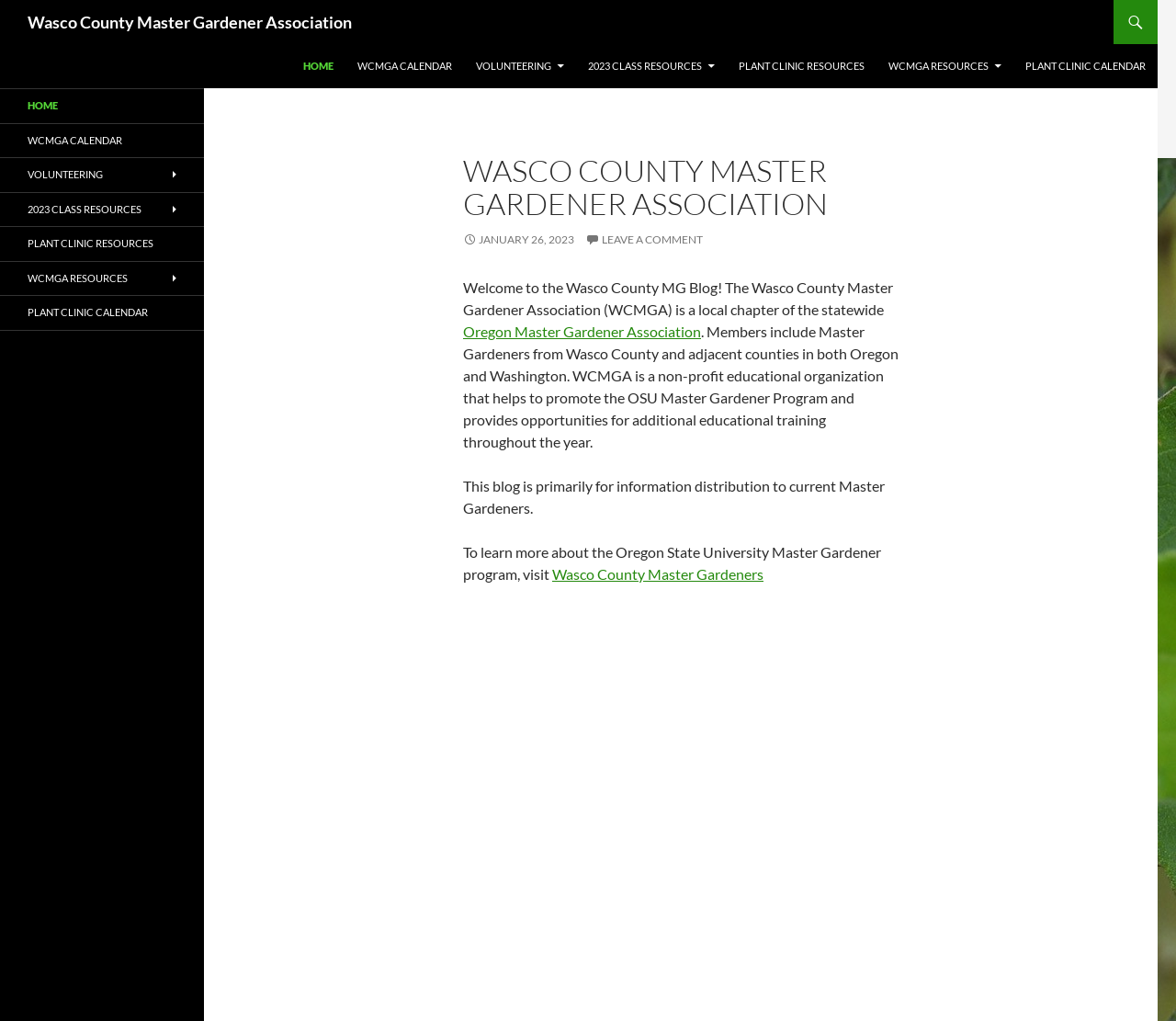Locate the bounding box coordinates of the clickable region to complete the following instruction: "learn about volunteering."

[0.395, 0.043, 0.489, 0.086]